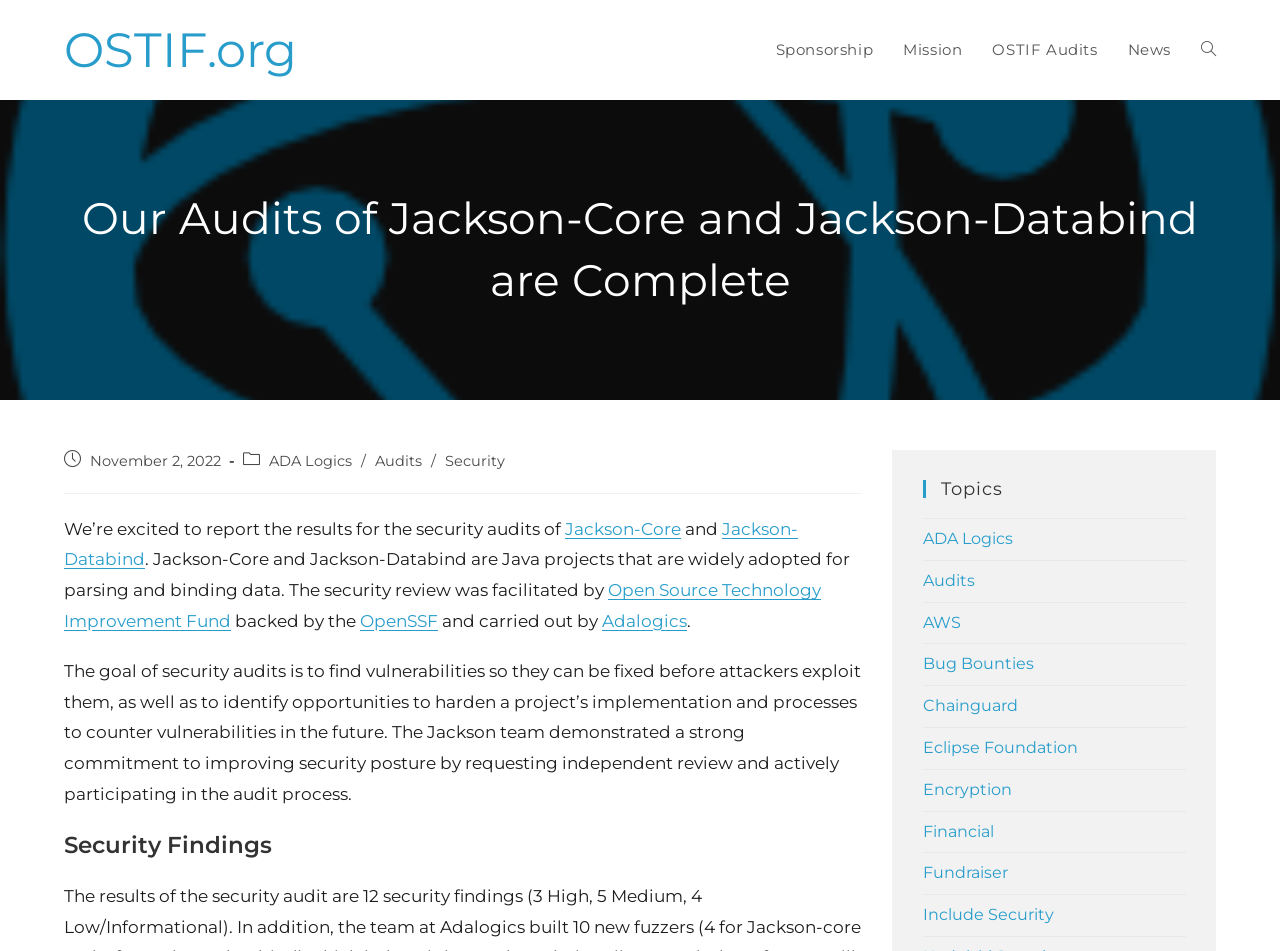Who carried out the security audit?
Can you give a detailed and elaborate answer to the question?

The answer can be found in the paragraph that mentions the organization that carried out the security audit, which is Adalogics.